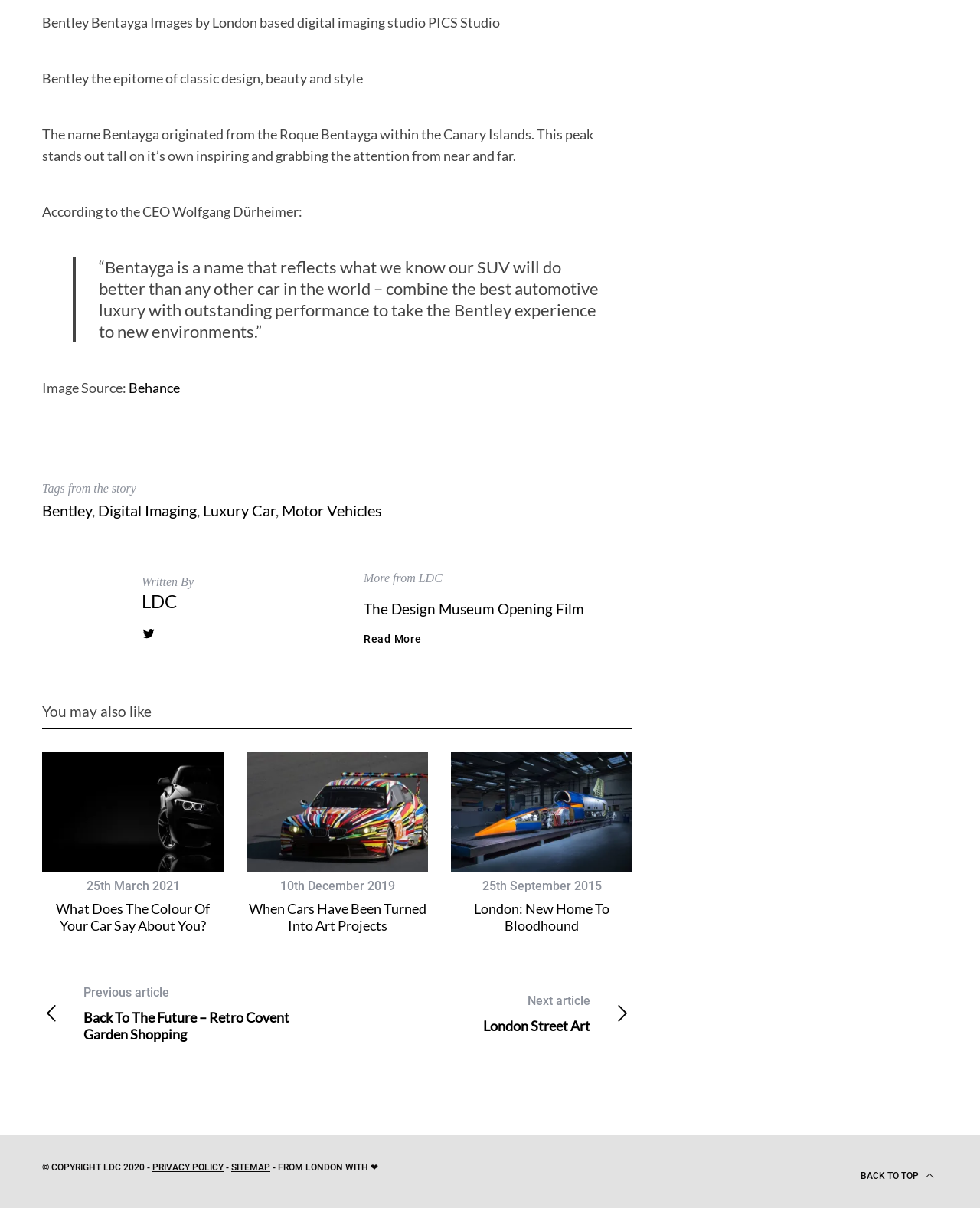Please determine the bounding box coordinates of the area that needs to be clicked to complete this task: 'View the image of the Black car'. The coordinates must be four float numbers between 0 and 1, formatted as [left, top, right, bottom].

[0.043, 0.623, 0.228, 0.722]